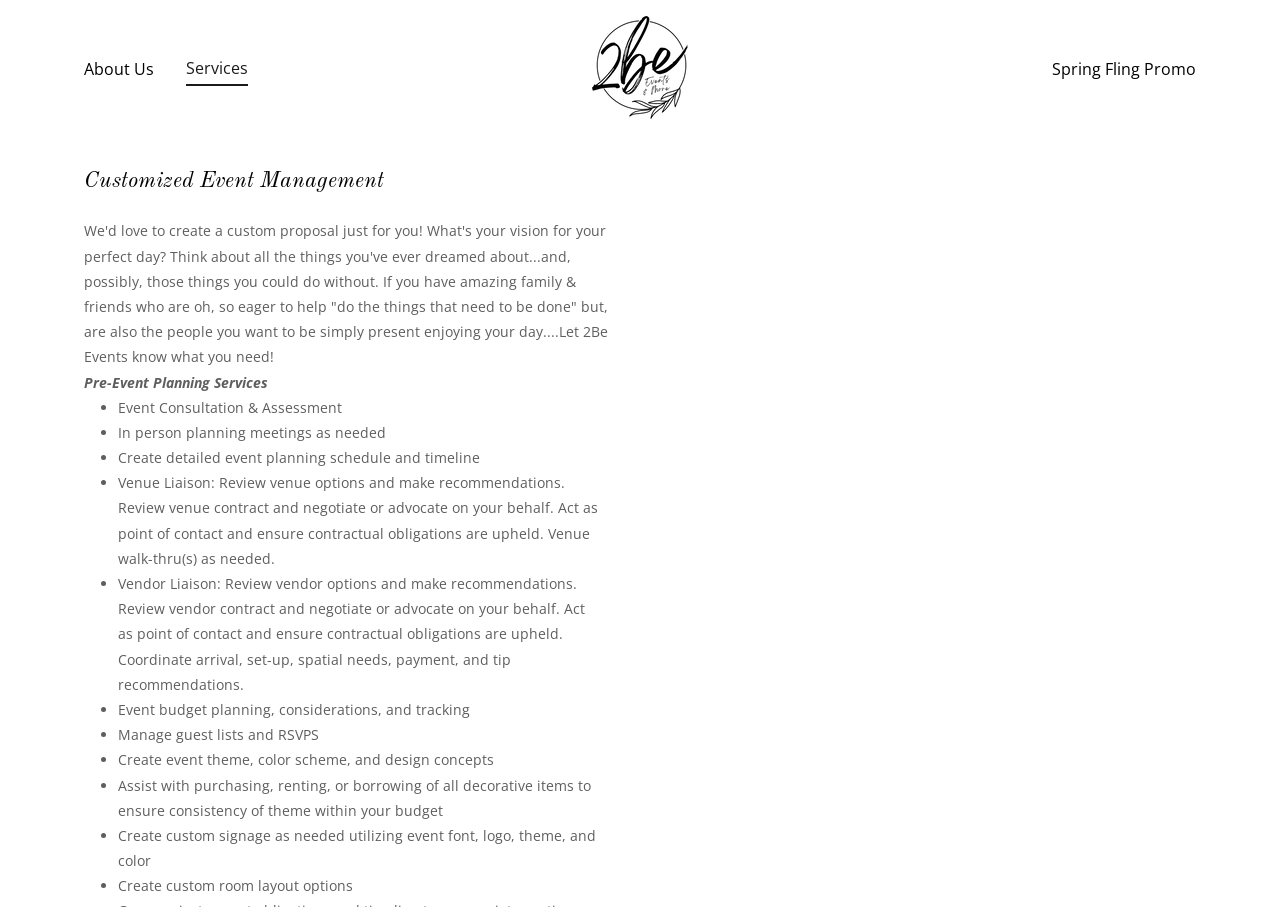Can you determine the main header of this webpage?

Customized Event Management